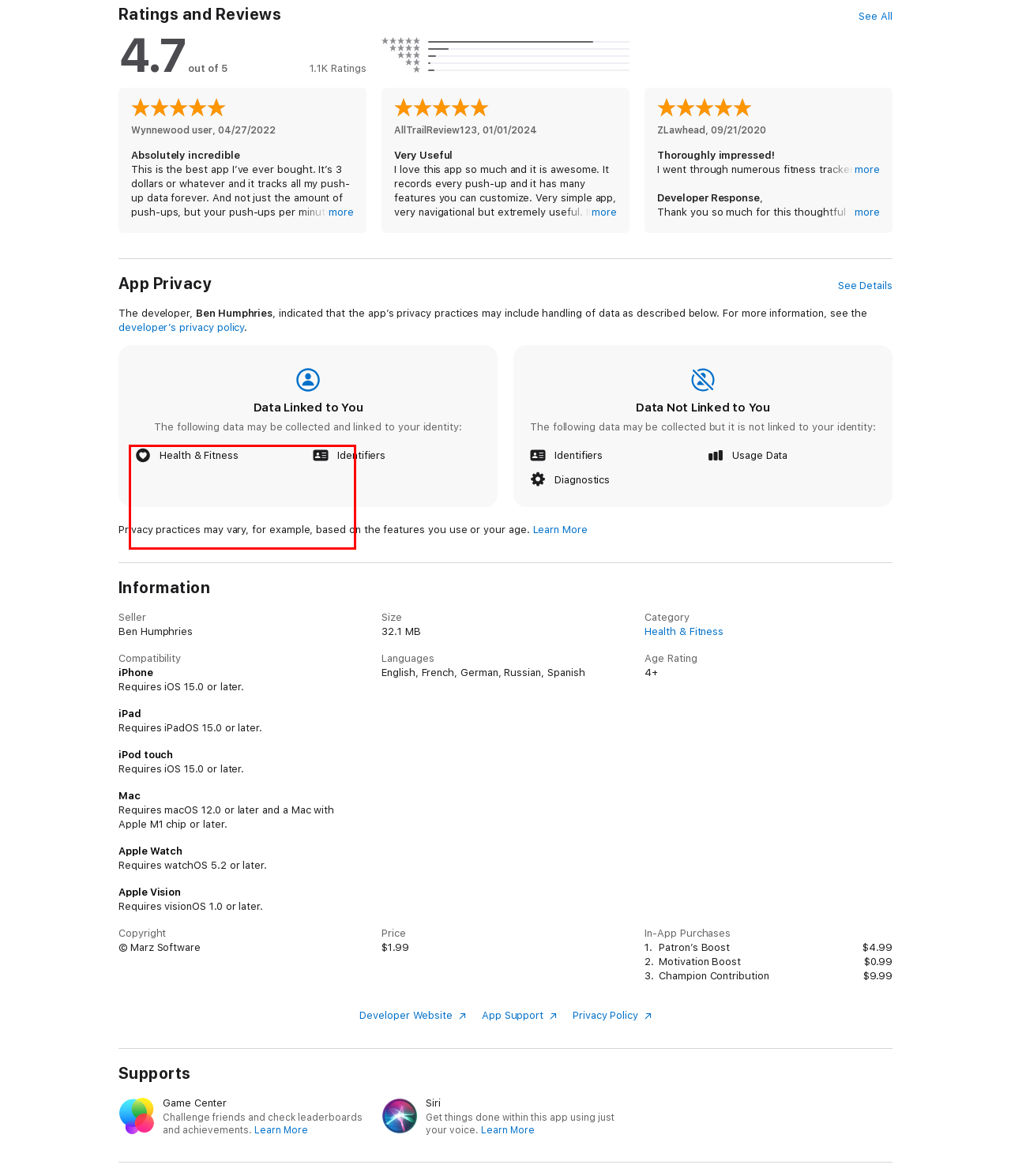Analyze the screenshot of the webpage and extract the text from the UI element that is inside the red bounding box.

Body weight exercises have almost no chance of hurting you, require no equipment and can be done anywhere, and are the best choice IMO for a lifelong fitness journey. Journey of a thousand miles begins with a single step. Click that buy button and see how far you can go.